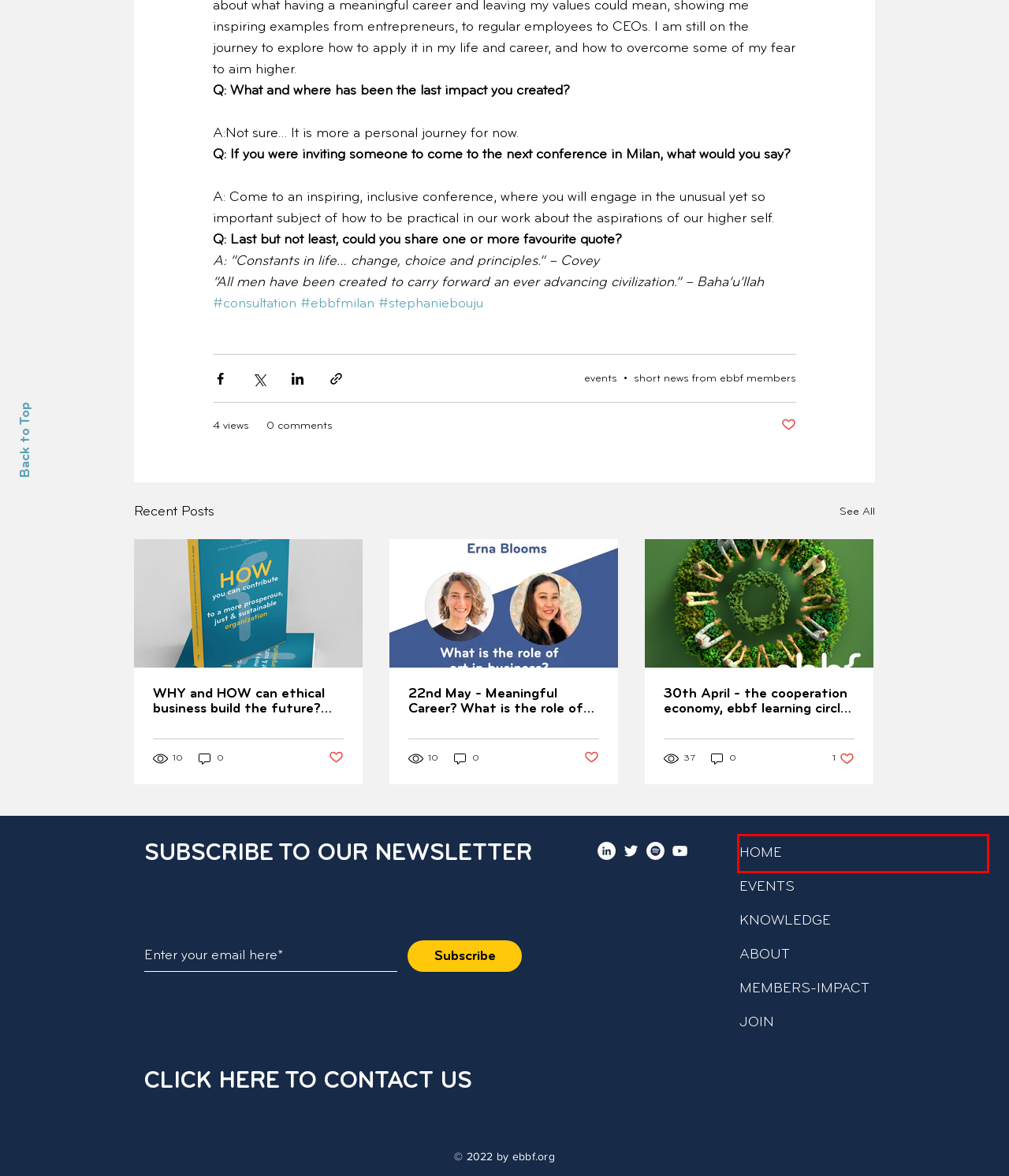You see a screenshot of a webpage with a red bounding box surrounding an element. Pick the webpage description that most accurately represents the new webpage after interacting with the element in the red bounding box. The options are:
A. #consultation
B. 30th April - the cooperation economy, ebbf learning circle with Arthur Dahl
C. short news from ebbf members
D. events
E. news | ebbf
F. Ethical Business | Ebbf Ethical Business Building The Future
G. 22nd May - Meaningful Career? What is the role of art in business with Erna Blooms.
H. Contact | ebbf

F